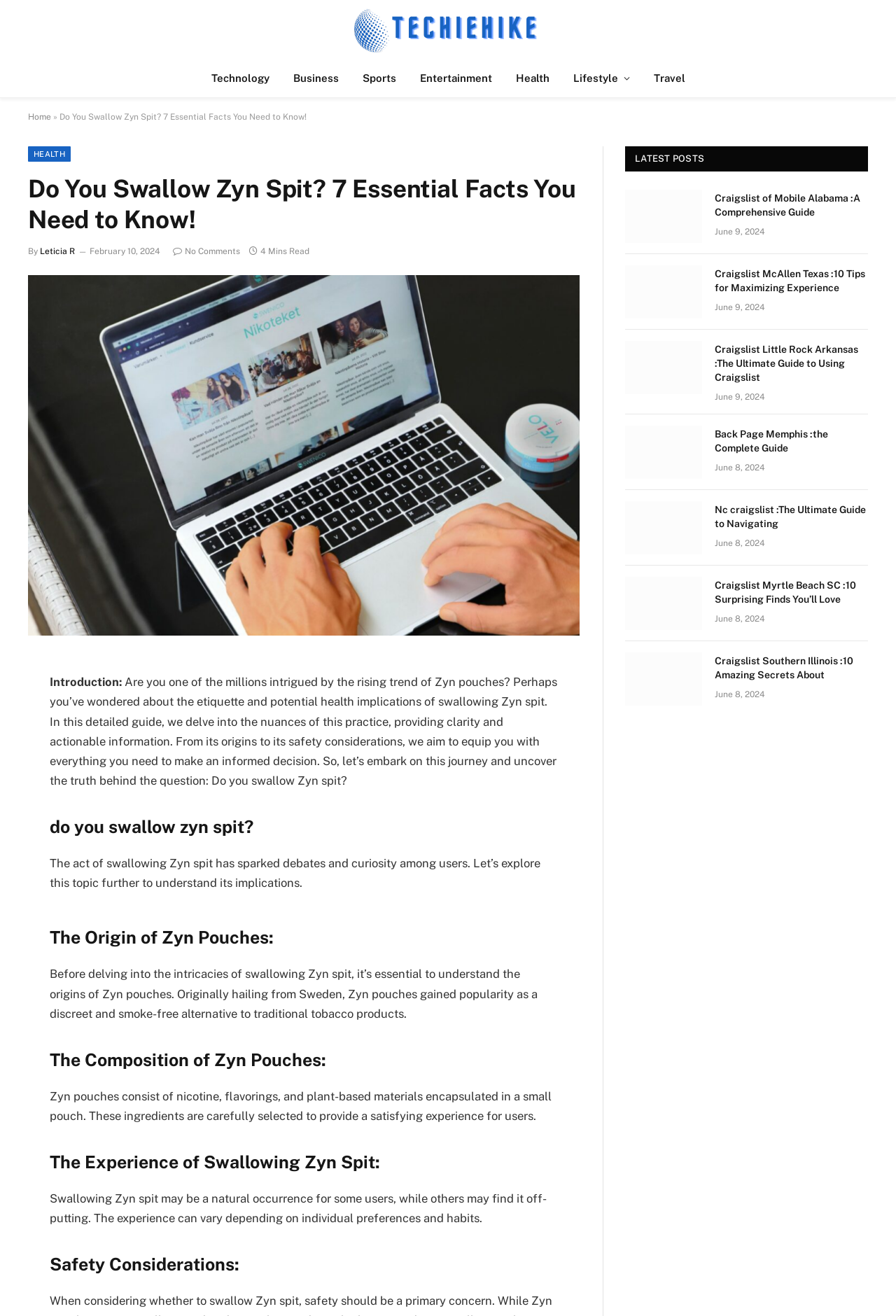Identify and provide the bounding box for the element described by: "Leticia R".

[0.045, 0.187, 0.084, 0.195]